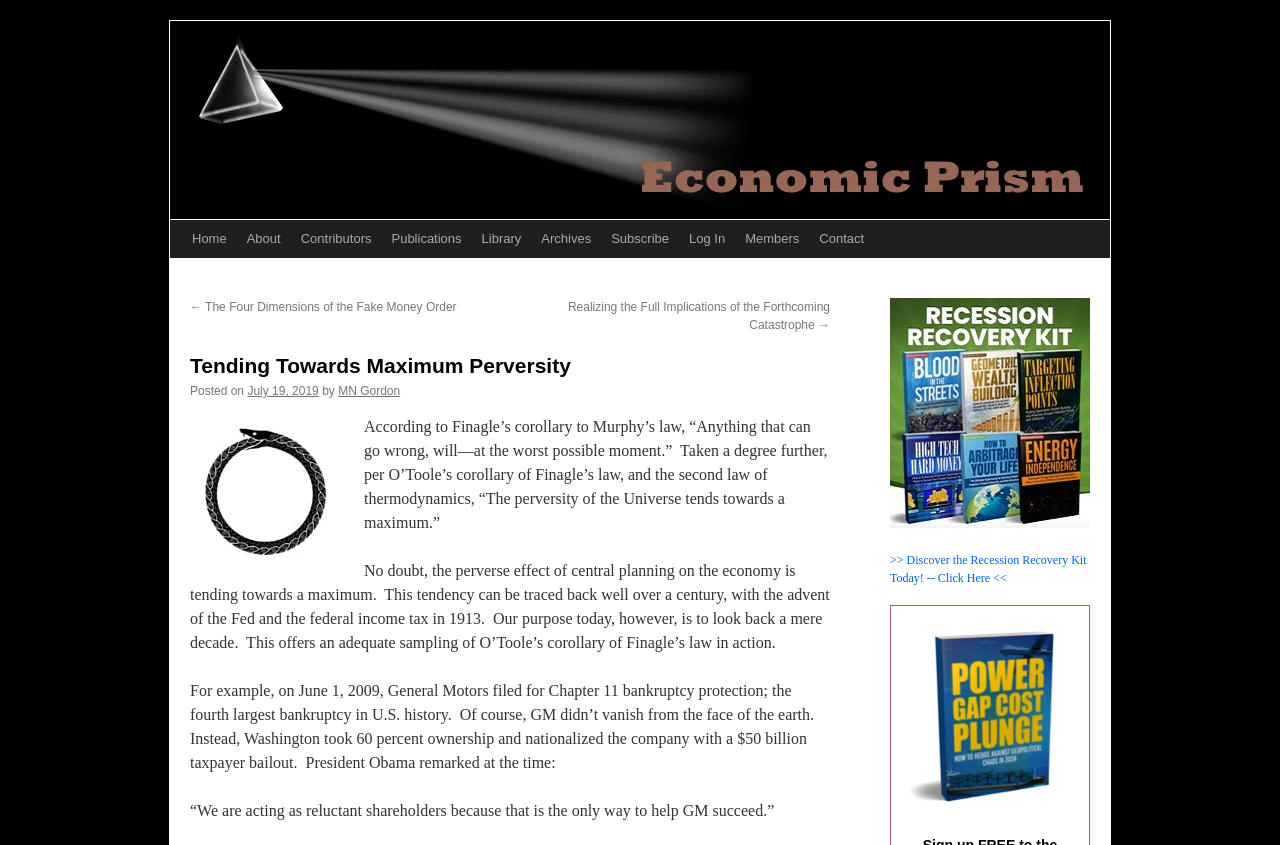Please find the bounding box coordinates of the element that needs to be clicked to perform the following instruction: "Click on the 'Contact' link". The bounding box coordinates should be four float numbers between 0 and 1, represented as [left, top, right, bottom].

[0.632, 0.26, 0.683, 0.305]